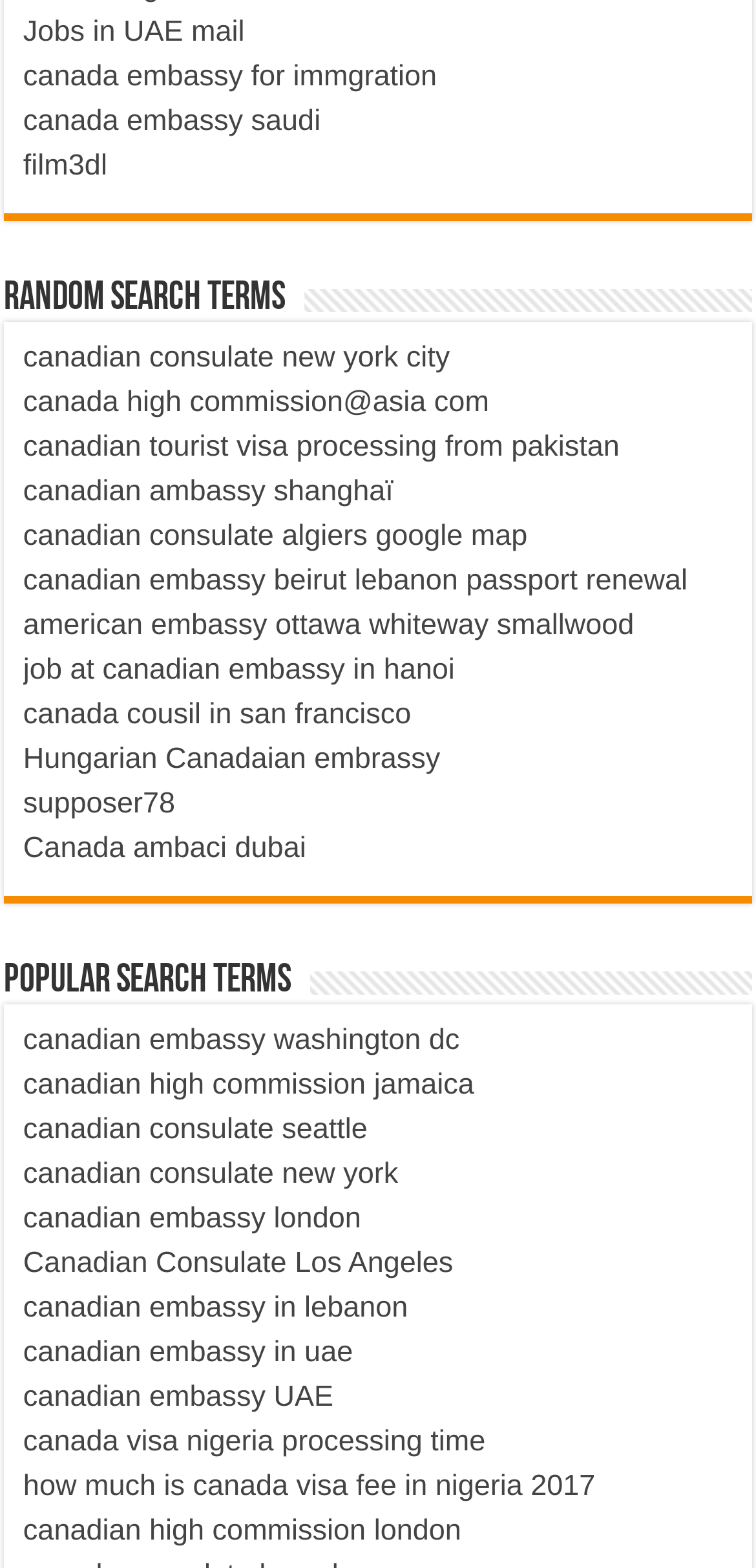What is the country mentioned in the second link?
Using the details shown in the screenshot, provide a comprehensive answer to the question.

By examining the text of the second link, 'canada embassy for immgration', I found that the country mentioned is Canada.